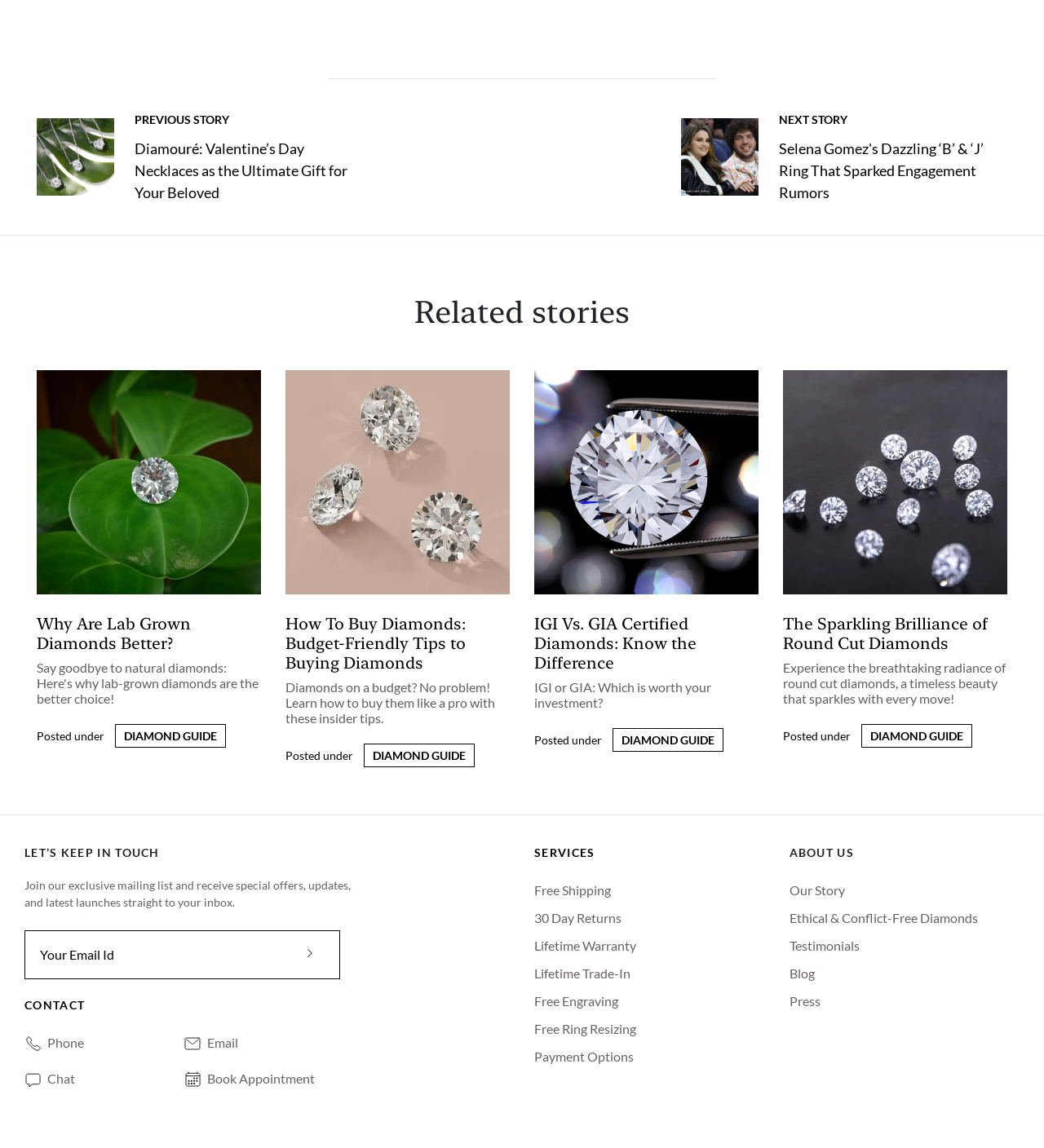Determine the bounding box coordinates for the UI element matching this description: "30 Day Returns".

[0.512, 0.788, 0.732, 0.812]